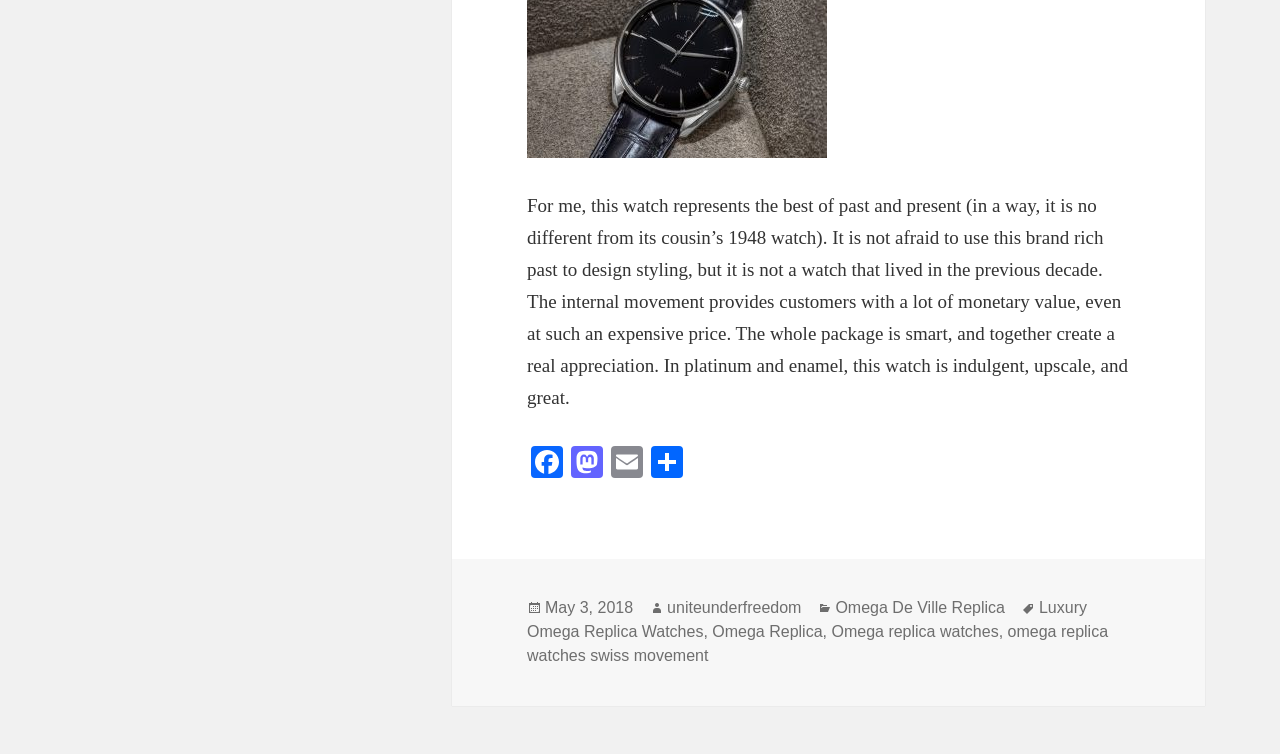When was the article posted?
Answer the question with a single word or phrase, referring to the image.

May 3, 2018